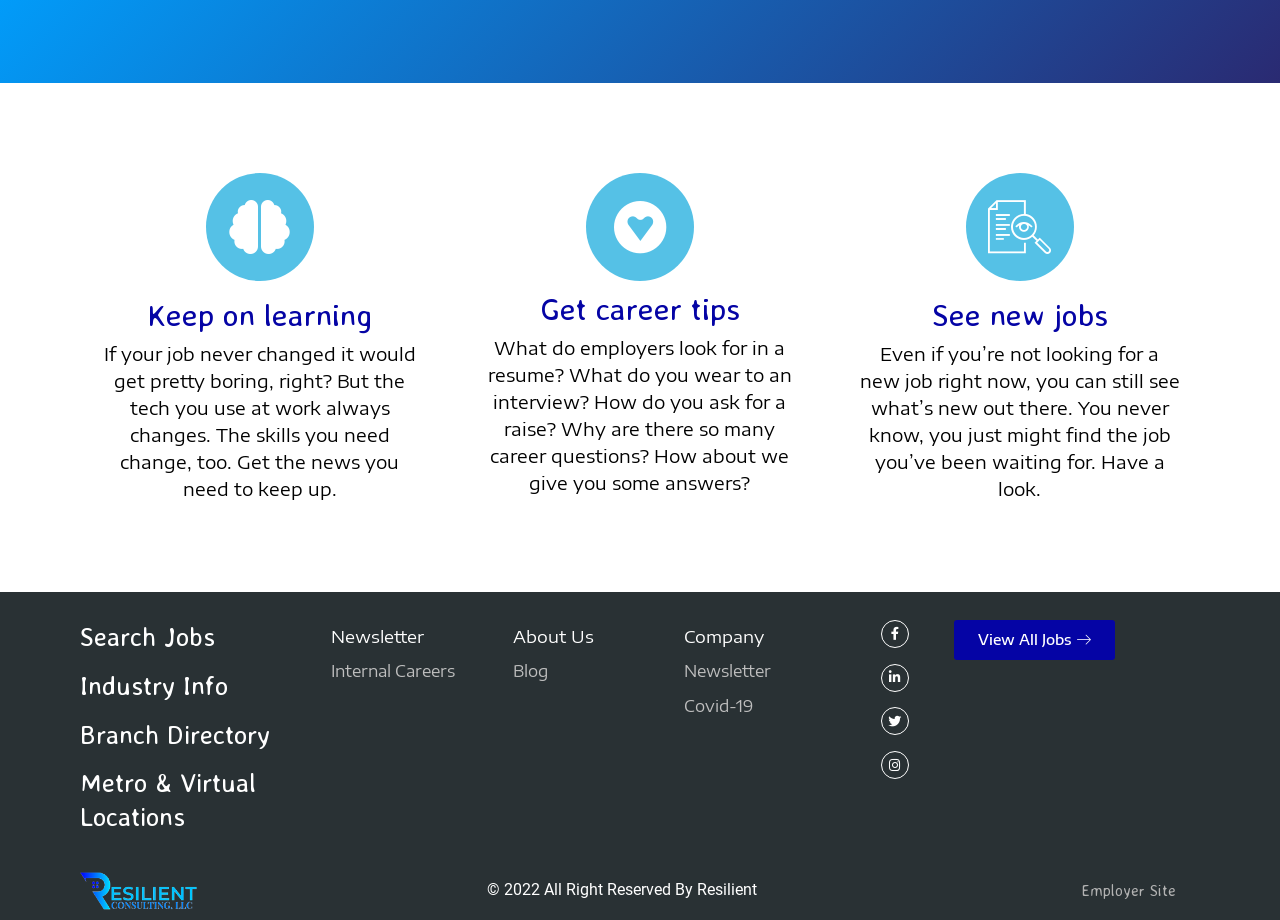Identify the bounding box for the given UI element using the description provided. Coordinates should be in the format (top-left x, top-left y, bottom-right x, bottom-right y) and must be between 0 and 1. Here is the description: View All Jobs

[0.745, 0.674, 0.871, 0.717]